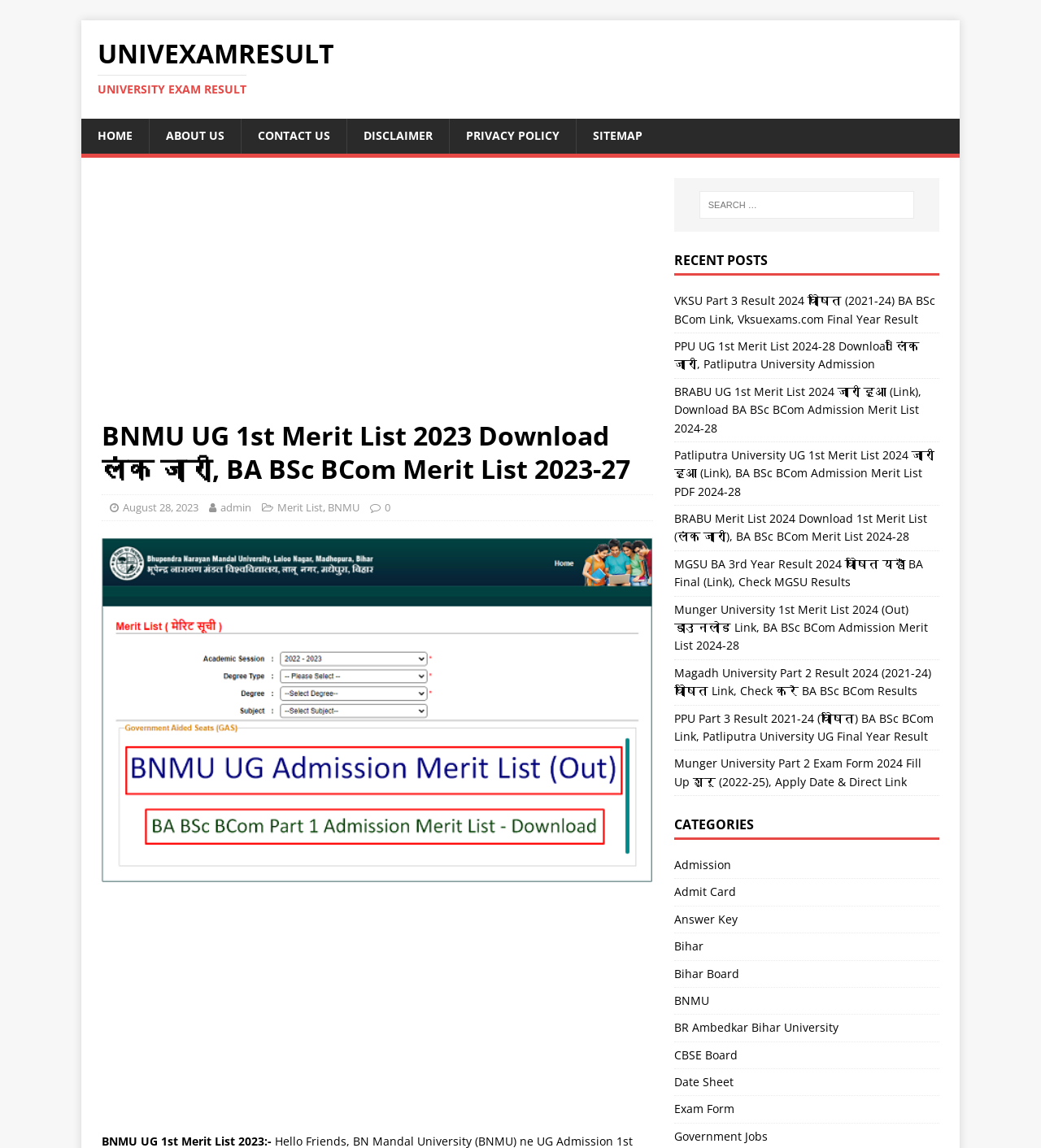What type of posts are listed under the 'RECENT POSTS' section?
Answer the question with a detailed and thorough explanation.

The 'RECENT POSTS' section lists several links to posts related to university exam results and admission merit lists, such as 'VKSU Part 3 Result 2024', 'PPU UG 1st Merit List 2024-28', and 'BRABU UG 1st Merit List 2024'.